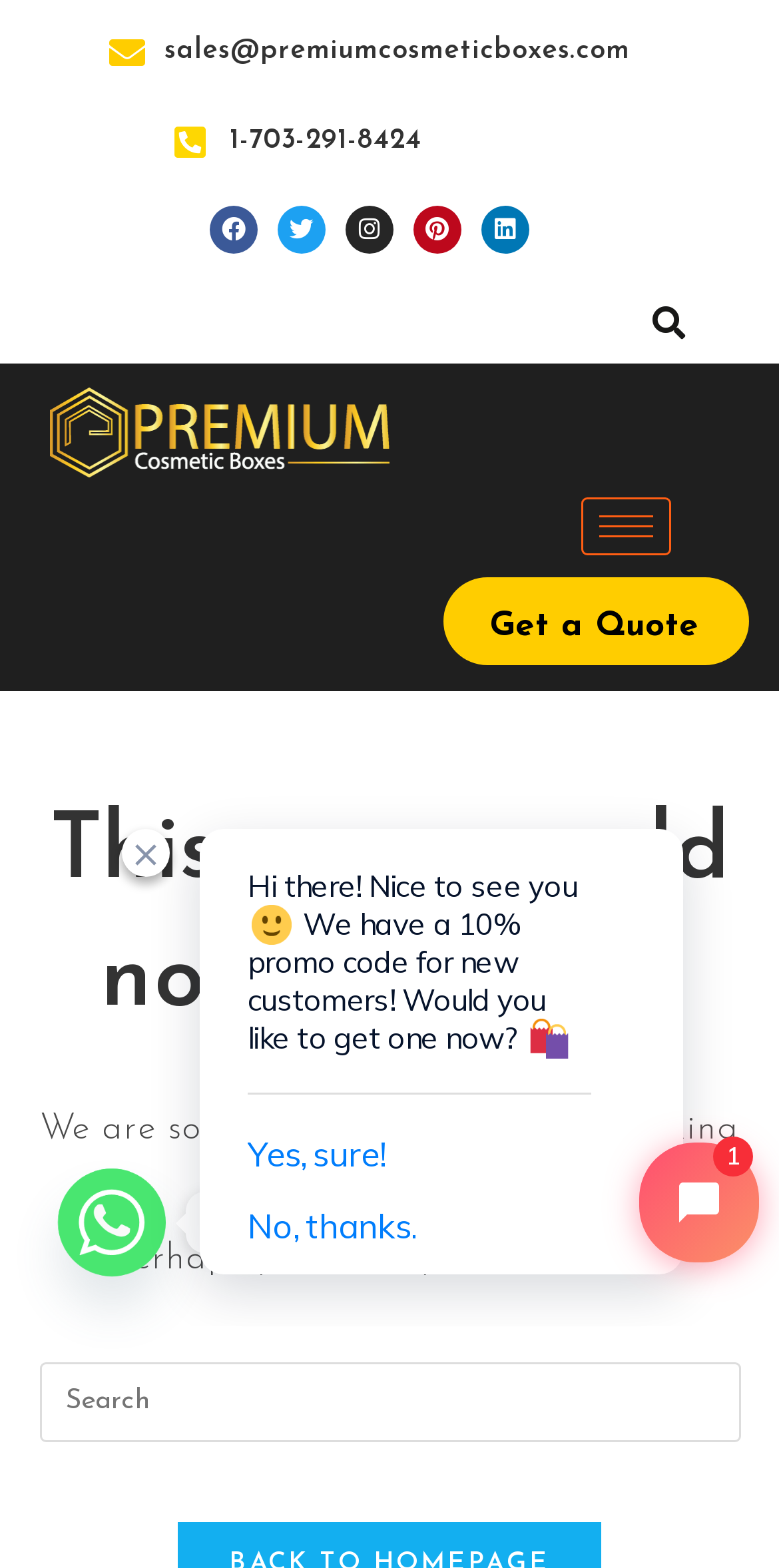Please specify the bounding box coordinates in the format (top-left x, top-left y, bottom-right x, bottom-right y), with all values as floating point numbers between 0 and 1. Identify the bounding box of the UI element described by: company car

None